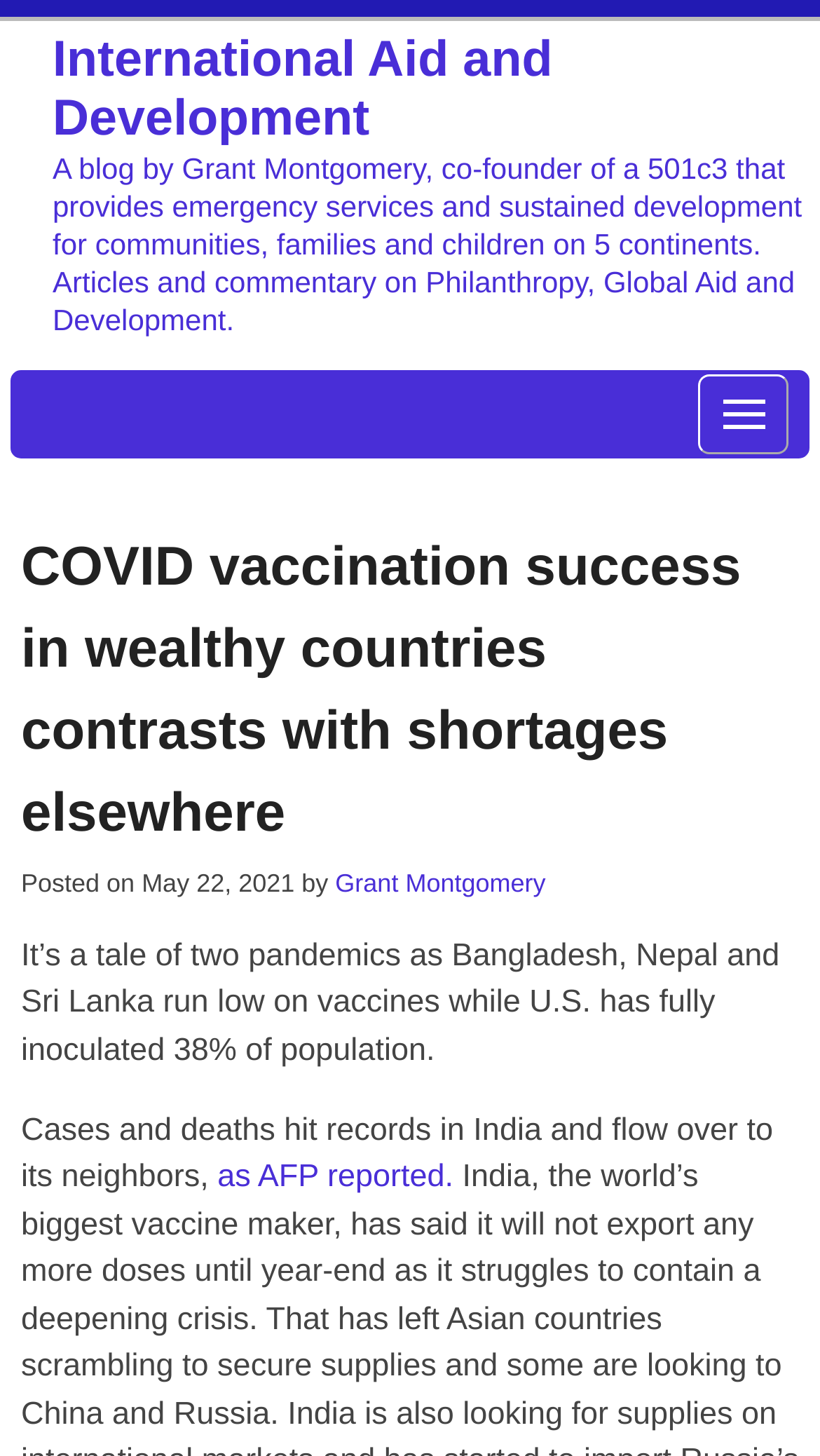Provide a comprehensive description of the webpage.

This webpage is a blog post titled "COVID vaccination success in wealthy countries contrasts with shortages elsewhere : International Aid and Development". At the top left, there is a link to "International Aid and Development". Below it, there is a brief description of the blog, which is written by Grant Montgomery, co-founder of a 501c3 organization that provides emergency services and sustained development for communities, families, and children on 5 continents. The blog focuses on philanthropy, global aid, and development.

On the top right, there is a "Menu" button with an icon. Below the description, there is a heading that displays the title of the blog post. The title is followed by a link to the same blog post. 

Underneath the title, there is a section that displays the posting information, including the date "May 22, 2021", and the author "Grant Montgomery". The main content of the blog post starts with a paragraph that discusses the contrast between the COVID vaccination success in wealthy countries and the shortages in other countries. The text continues with a description of the situation in Bangladesh, Nepal, Sri Lanka, India, and its neighbors, citing a report from AFP.